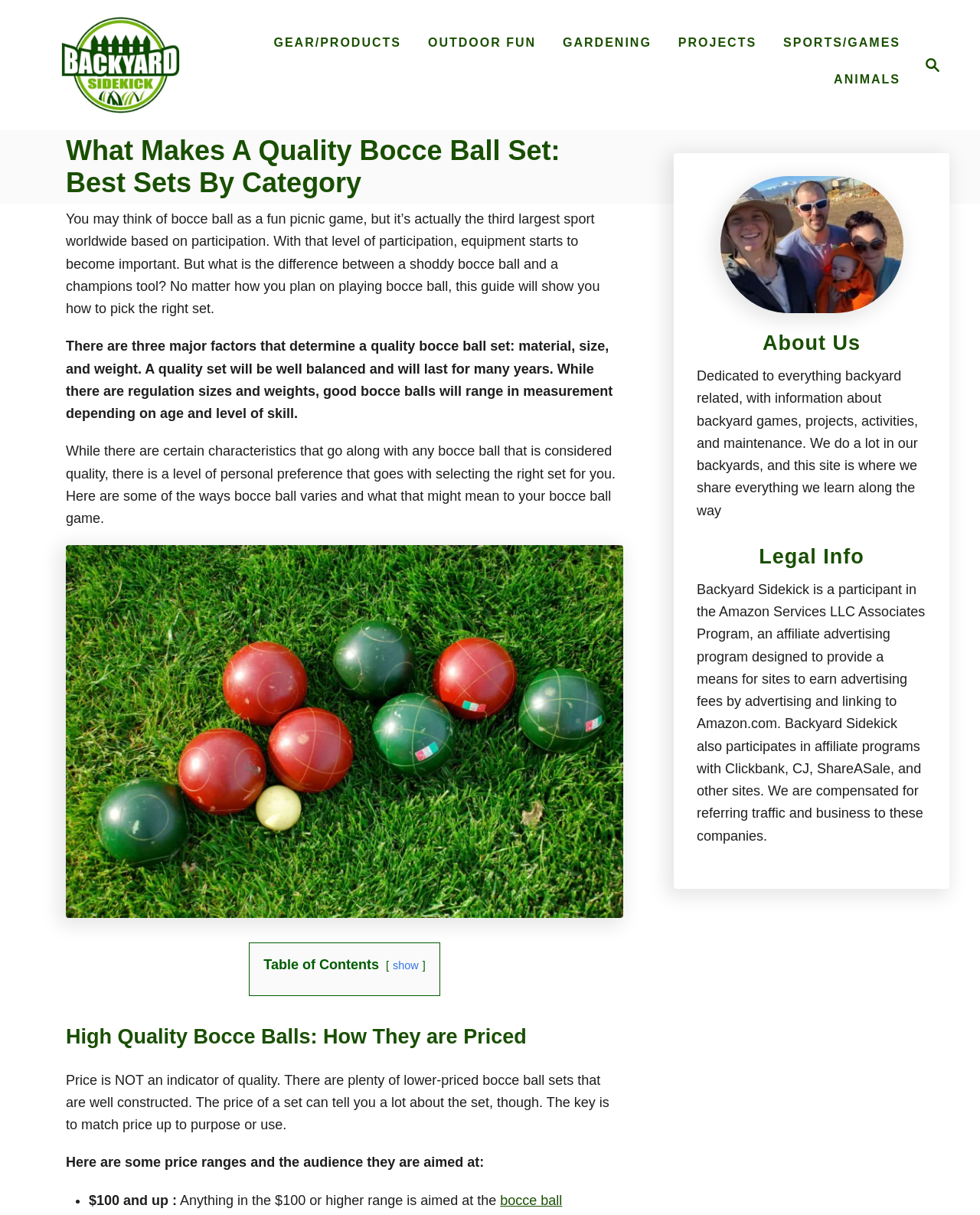Using the element description: "Our locations", determine the bounding box coordinates. The coordinates should be in the format [left, top, right, bottom], with values between 0 and 1.

None